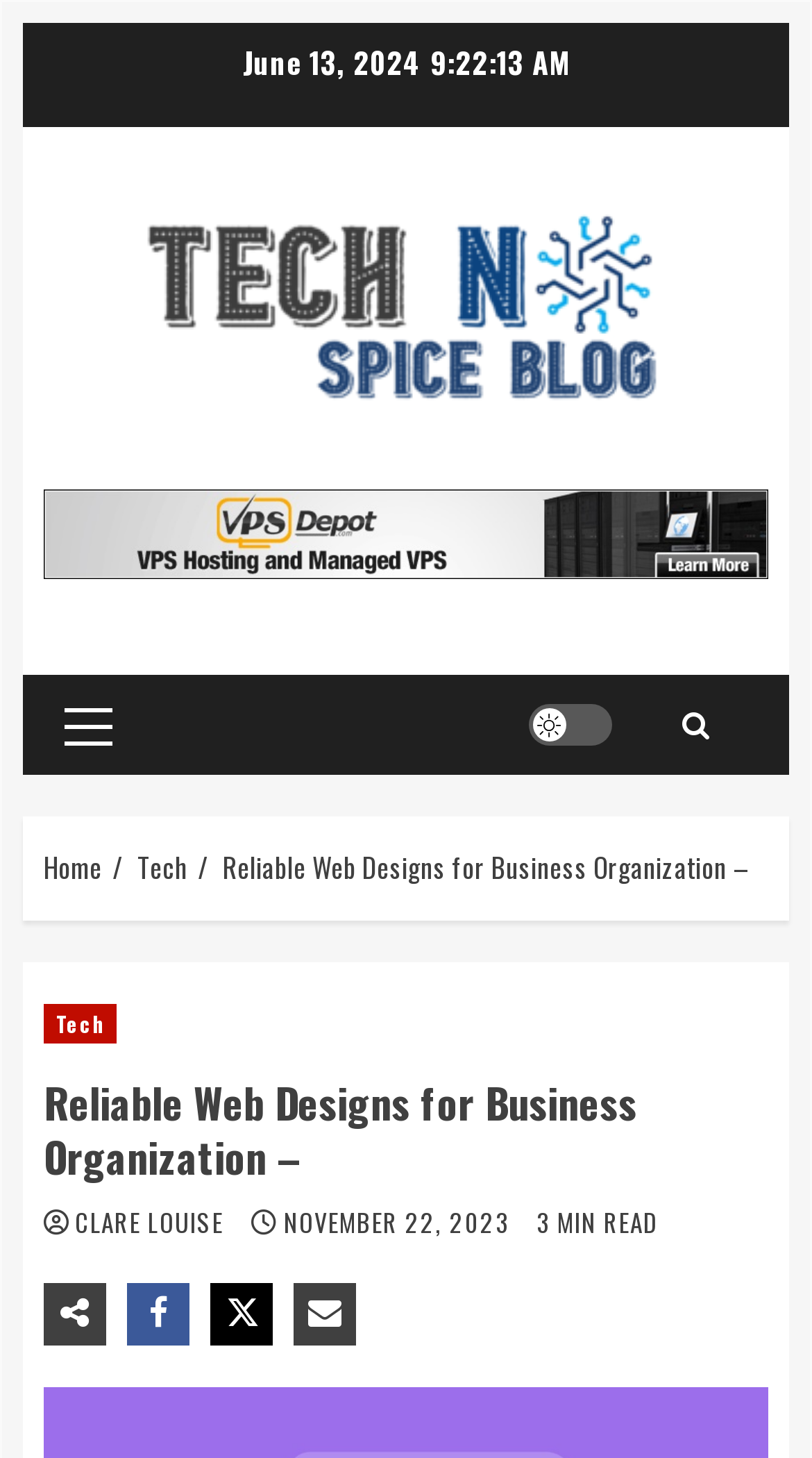Can you find the bounding box coordinates for the element that needs to be clicked to execute this instruction: "Visit the 'Tech N Spice Blog' homepage"? The coordinates should be given as four float numbers between 0 and 1, i.e., [left, top, right, bottom].

[0.146, 0.13, 0.854, 0.284]